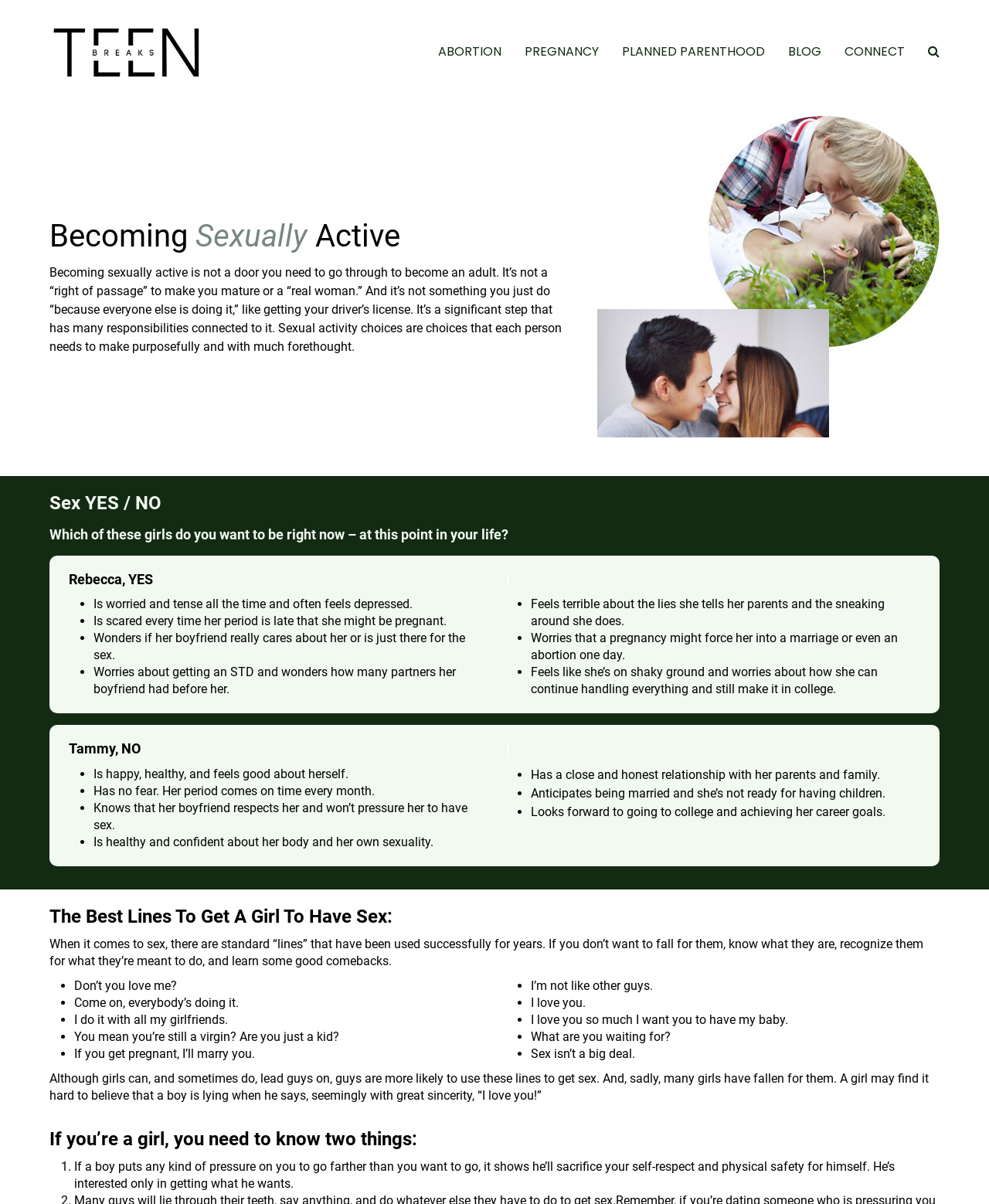Bounding box coordinates must be specified in the format (top-left x, top-left y, bottom-right x, bottom-right y). All values should be floating point numbers between 0 and 1. What are the bounding box coordinates of the UI element described as: Connect

[0.842, 0.027, 0.927, 0.059]